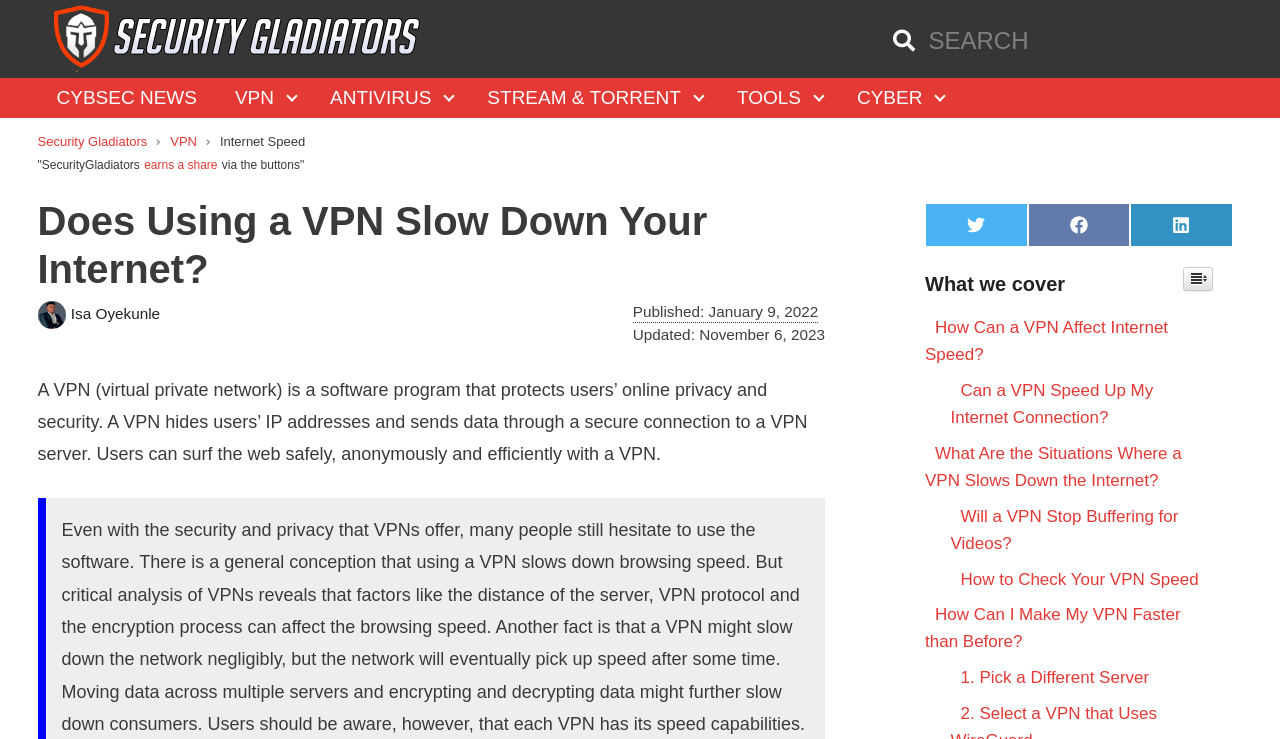Can you specify the bounding box coordinates of the area that needs to be clicked to fulfill the following instruction: "Go to CYBSEC NEWS"?

[0.029, 0.106, 0.169, 0.16]